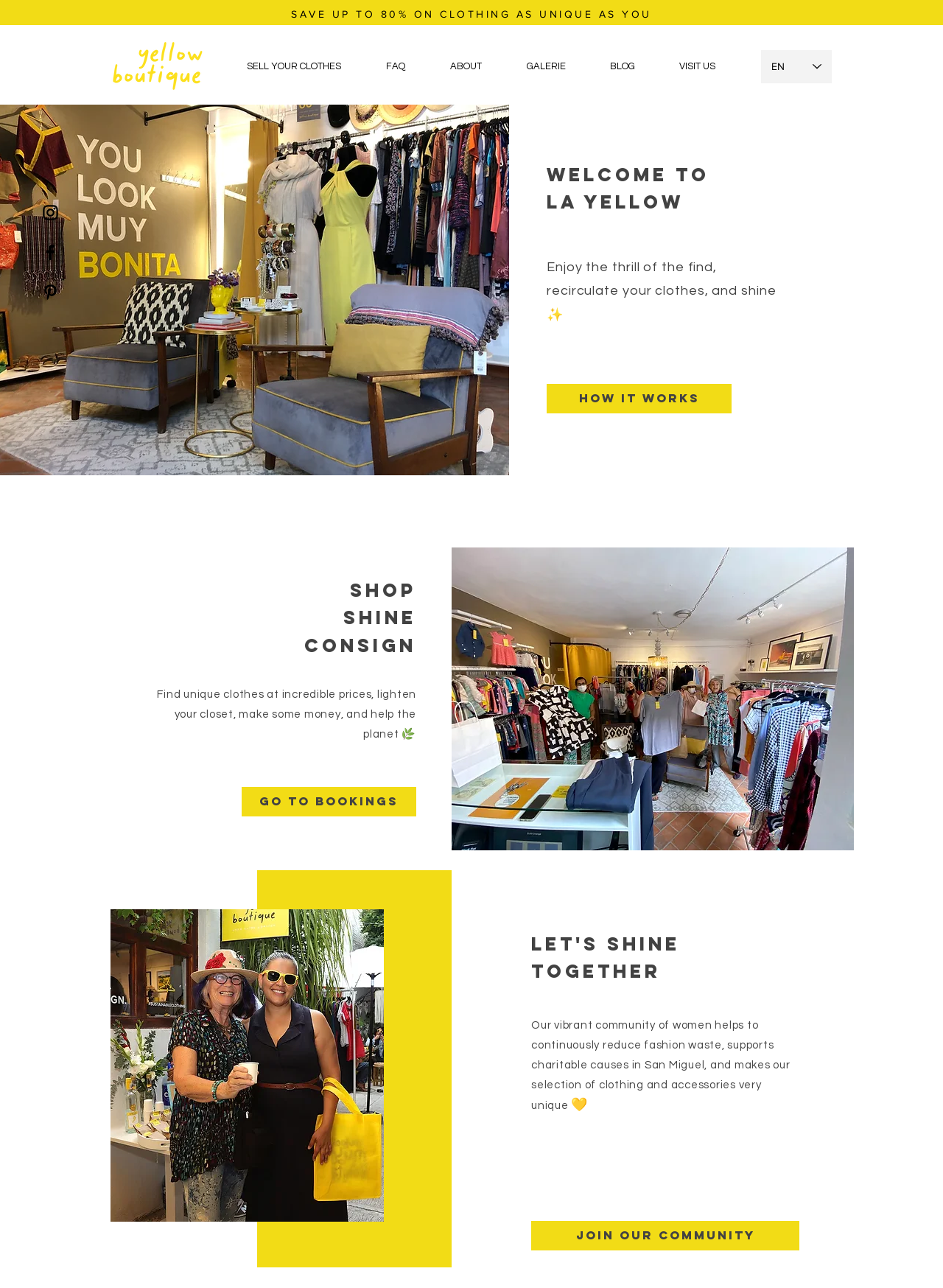What is the tone of the text 'Enjoy the thrill of the find, recirculate your clothes, and shine ✨'?
Could you give a comprehensive explanation in response to this question?

The tone of the text can be inferred from its language and punctuation, which uses enthusiastic and motivational language, such as 'thrill' and 'shine', and includes an emoji, which suggests a positive and encouraging tone.